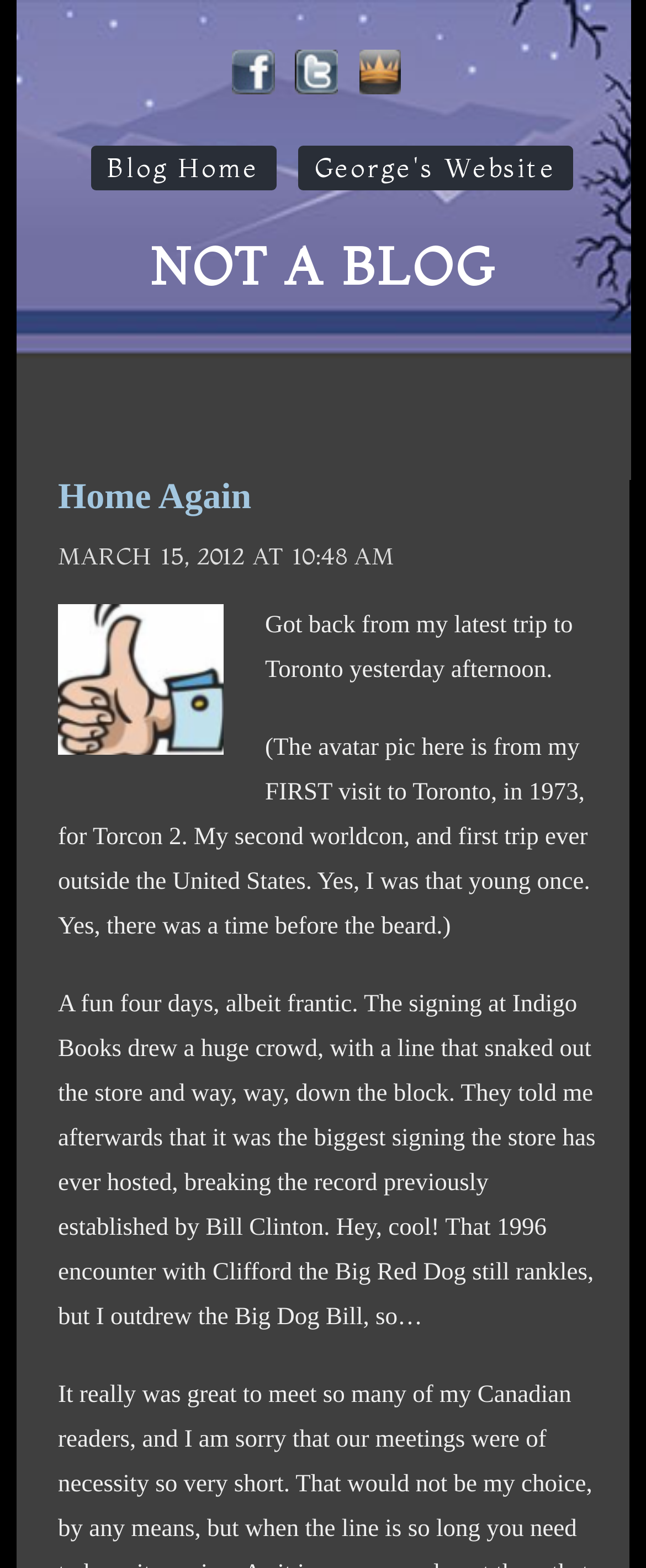What is the topic of the blog post?
Could you give a comprehensive explanation in response to this question?

The topic of the blog post is inferred from the text content, which mentions the author's trip to Toronto, the signing event at Indigo Books, and the author's experience in Toronto.